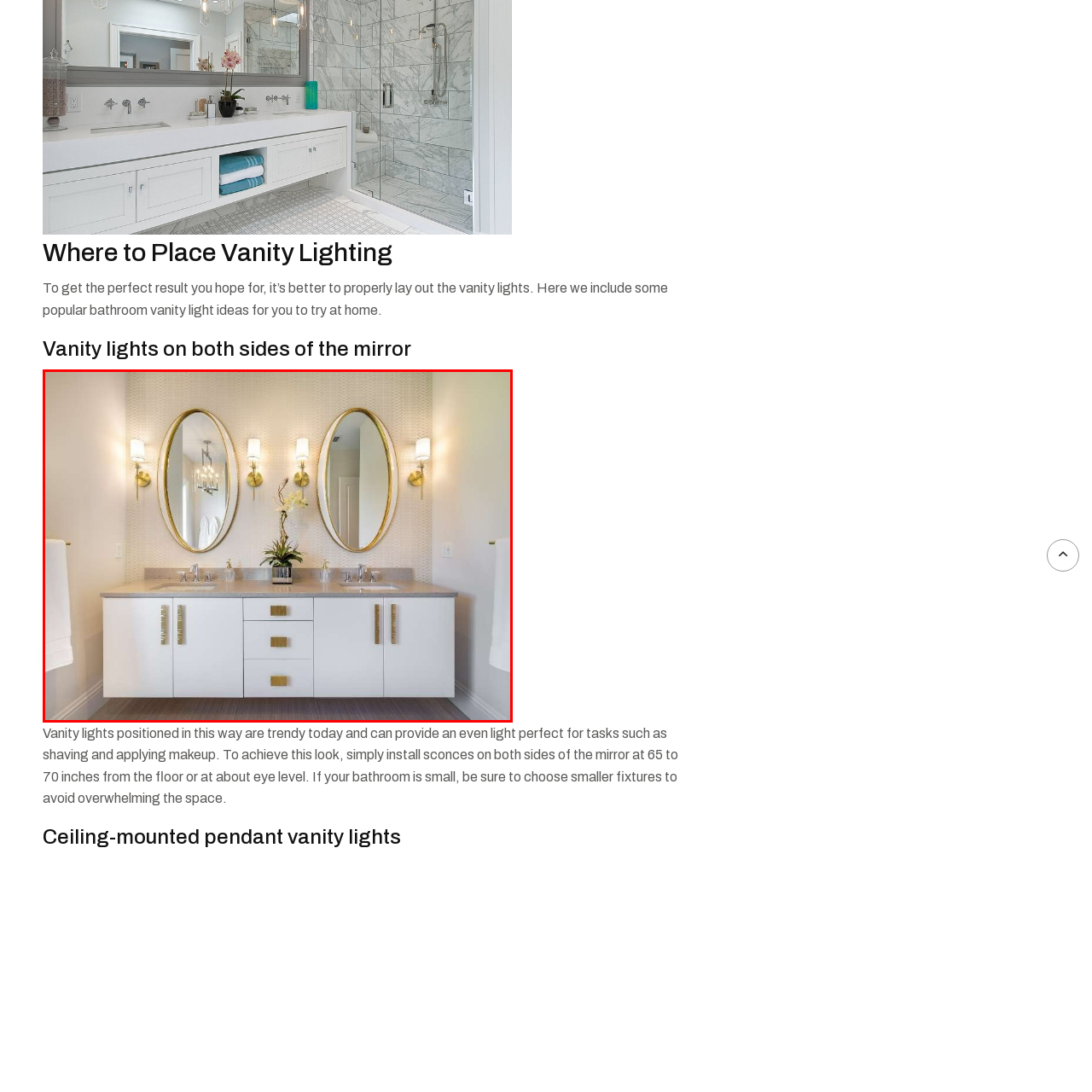What type of mirrors are used in the bathroom?
Inspect the highlighted part of the image and provide a single word or phrase as your answer.

Oval